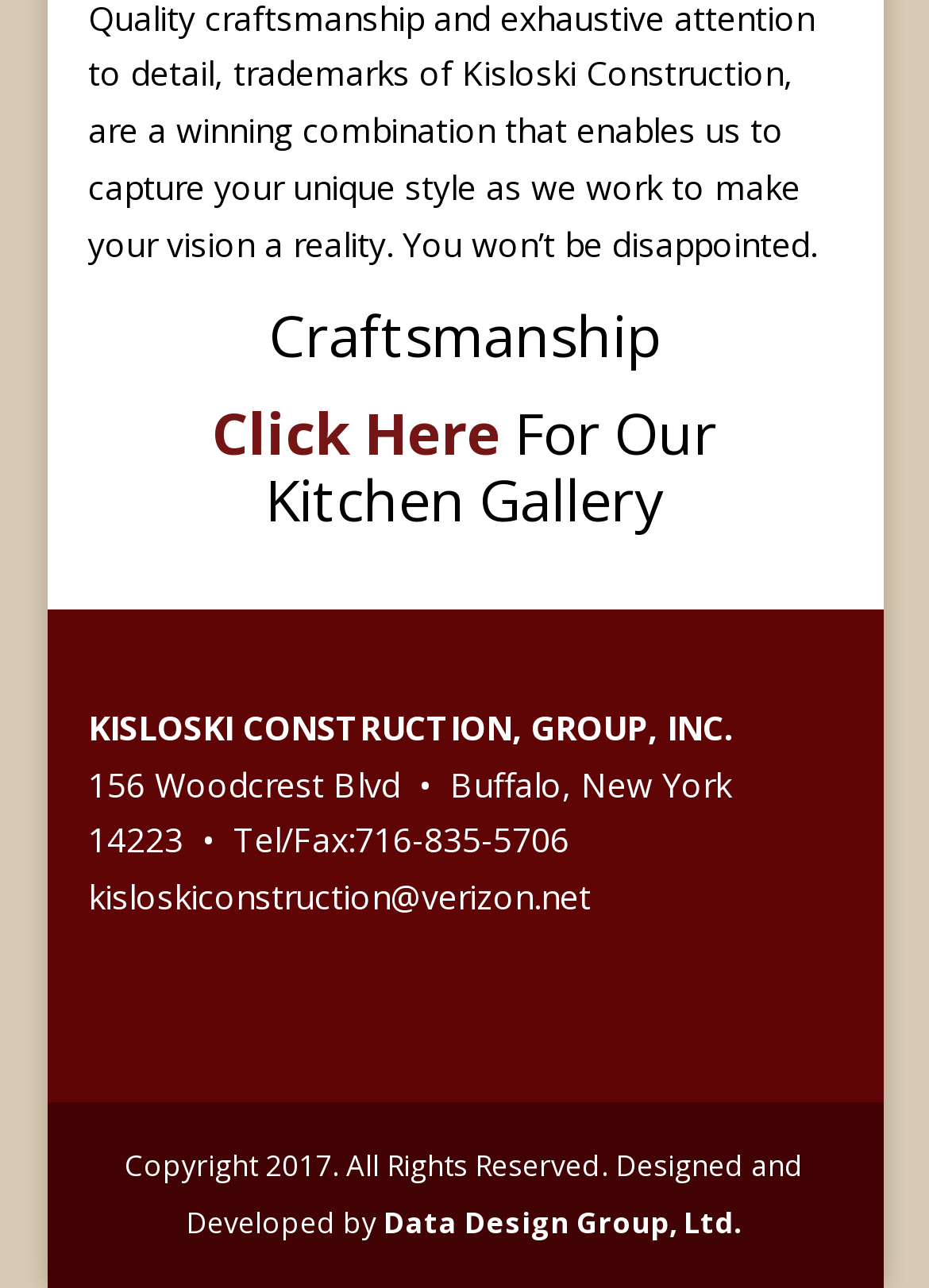What is the company name?
Answer with a single word or short phrase according to what you see in the image.

KISLOSKI CONSTRUCTION, GROUP, INC.